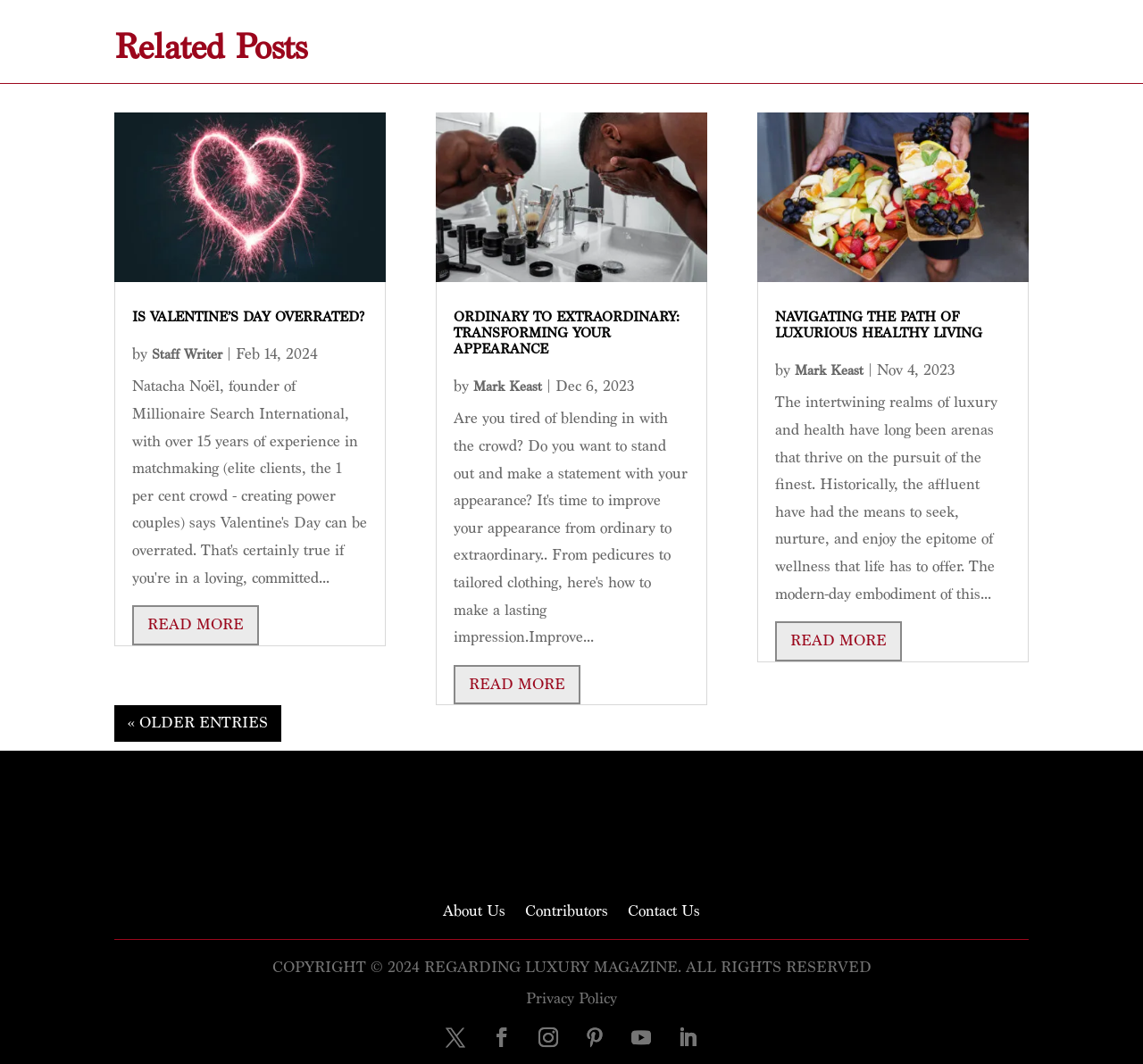How many articles are displayed on this page?
We need a detailed and exhaustive answer to the question. Please elaborate.

I counted the number of article elements on the page, which are [409], [410], and [411]. Each of these elements contains a link to an article, so there are 3 articles displayed on this page.